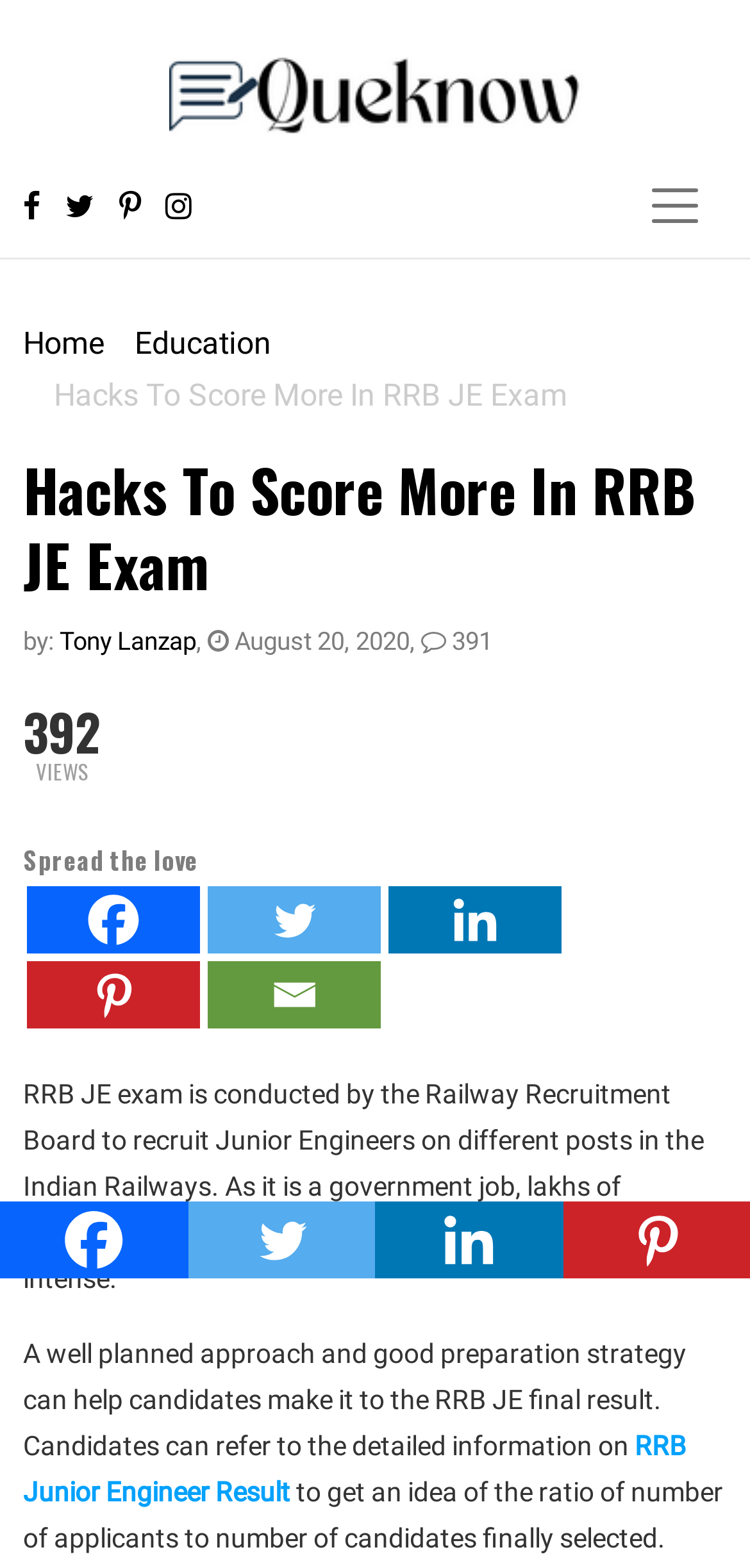What is the topic of the article?
Please craft a detailed and exhaustive response to the question.

The topic of the article can be inferred from the main heading 'Hacks To Score More In RRB JE Exam' and the content of the article, which discusses the RRB JE exam and how to prepare for it.